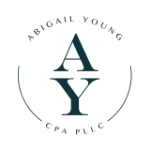Create a detailed narrative of what is happening in the image.

The image presents the logo of Abigail Young CPA LLC, characterized by a sophisticated and professional design. At the center, the initials "A" and "Y" are artistically intertwined, symbolizing the firm's identity. Surrounding the initials, the full name "ABIGAIL YOUNG CPA PLLC" is elegantly inscribed in a circular format, enhancing the logo's visual appeal. This logo reflects the firm’s commitment to professionalism and expertise in accounting services, making it an effective representation of Abigail Young's brand.